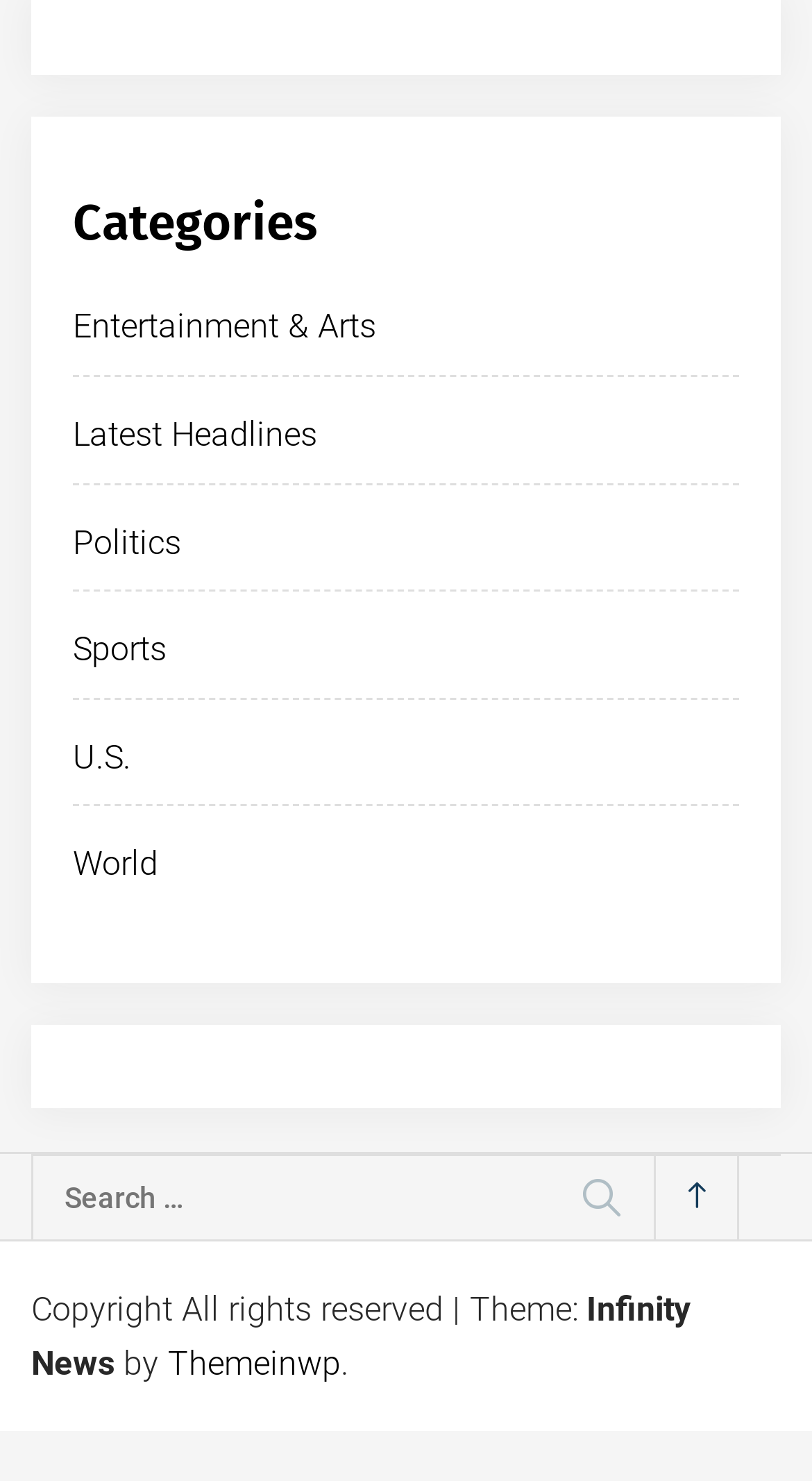Determine the bounding box coordinates for the clickable element required to fulfill the instruction: "Click on the 'DEFENCE' link". Provide the coordinates as four float numbers between 0 and 1, i.e., [left, top, right, bottom].

None